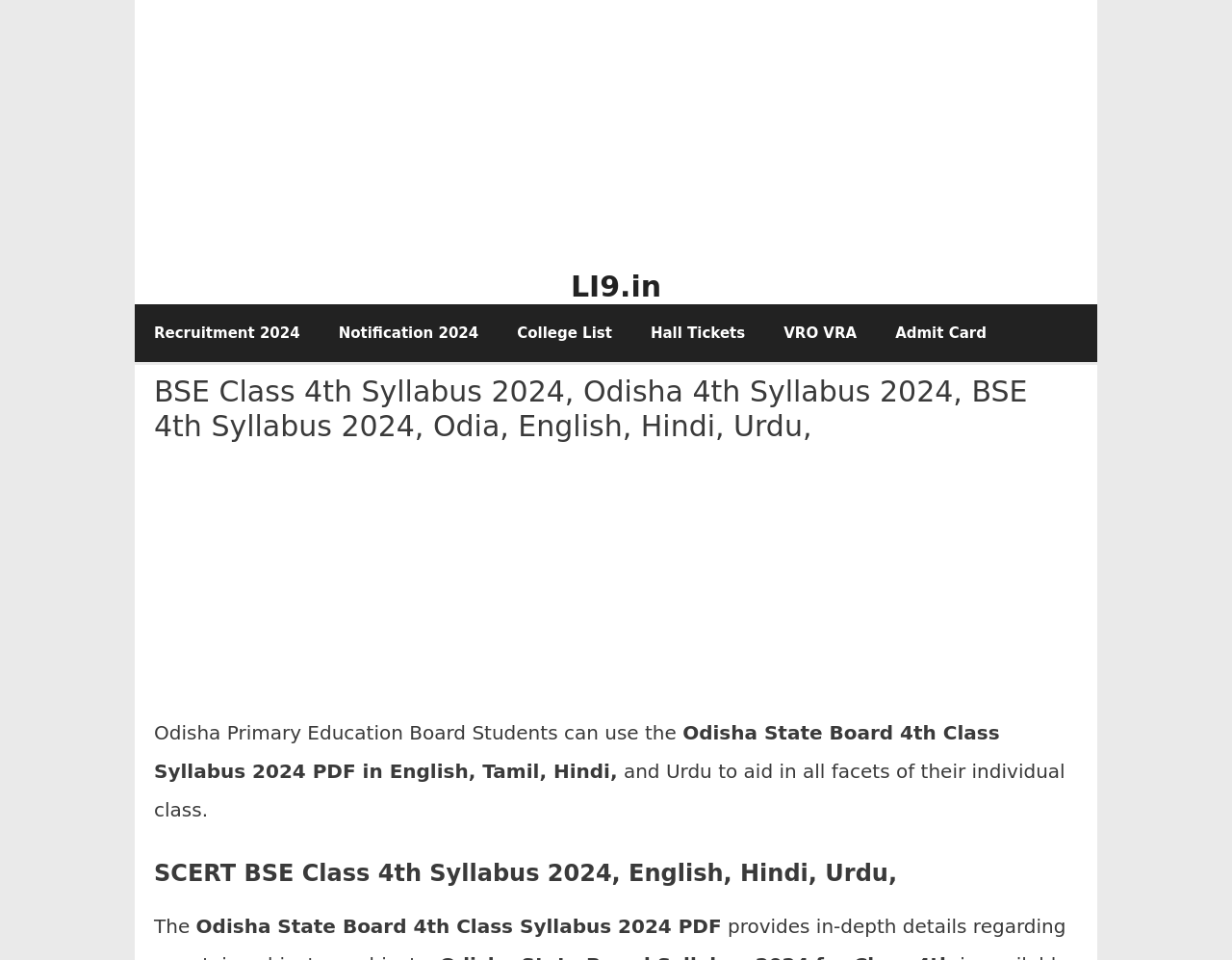Can you provide the bounding box coordinates for the element that should be clicked to implement the instruction: "click the 'LI9.in' link"?

[0.463, 0.281, 0.537, 0.316]